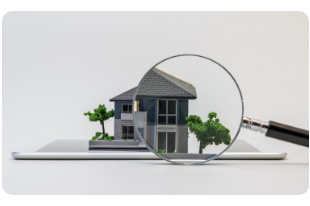What is the device the house is placed on?
Using the image, give a concise answer in the form of a single word or short phrase.

Modern tablet device